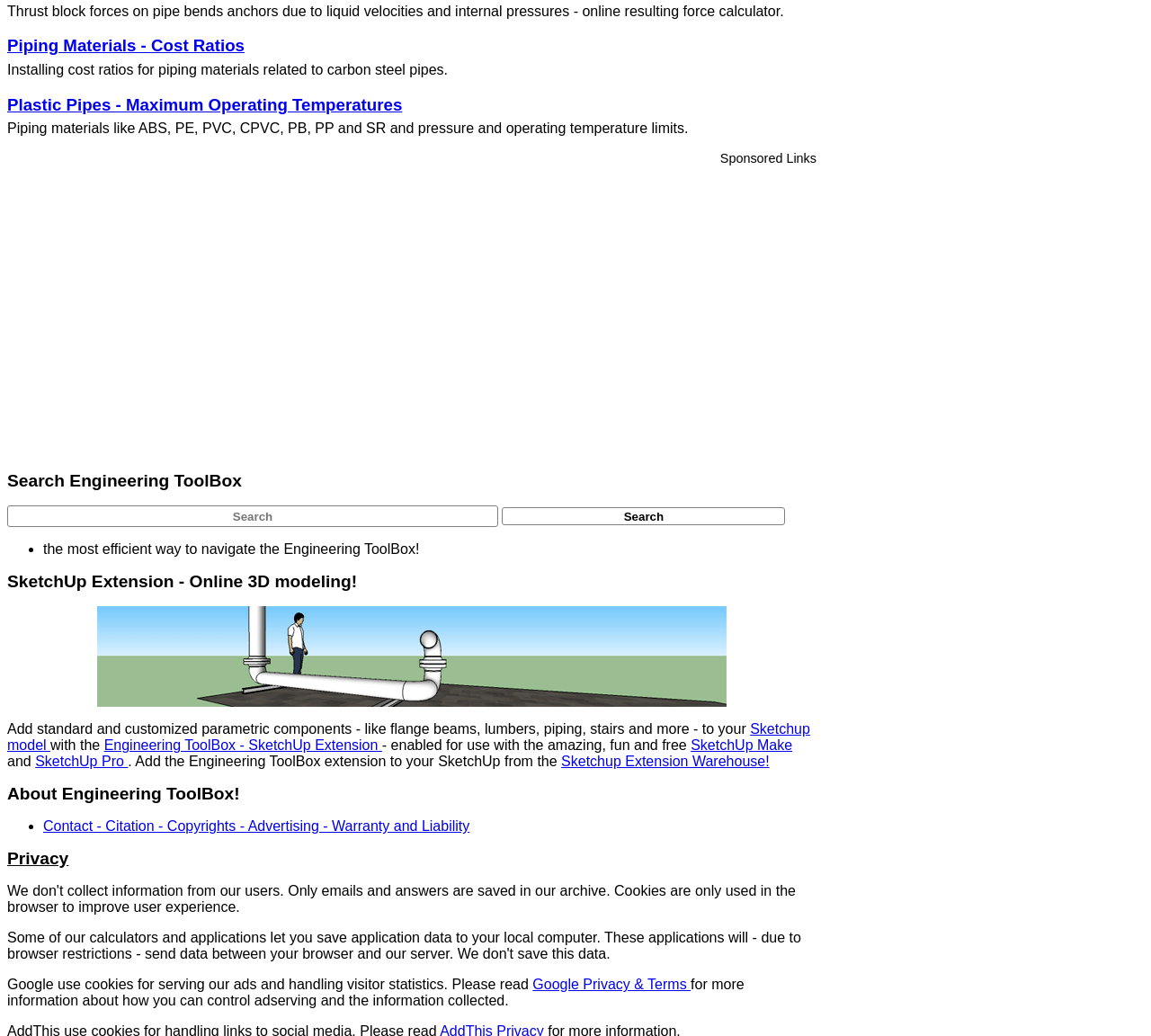Using the description: "Google Privacy & Terms", determine the UI element's bounding box coordinates. Ensure the coordinates are in the format of four float numbers between 0 and 1, i.e., [left, top, right, bottom].

[0.463, 0.943, 0.6, 0.958]